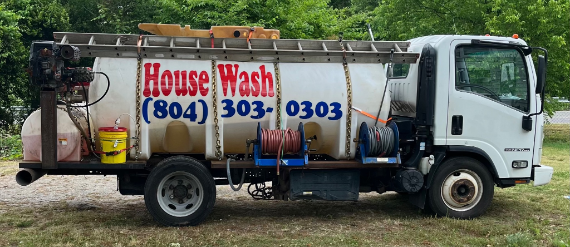Look at the image and answer the question in detail:
What is the background of the image?

The caption describes the backdrop of the image as featuring greenery, suggesting an outdoor setting where the house washing service can be utilized.